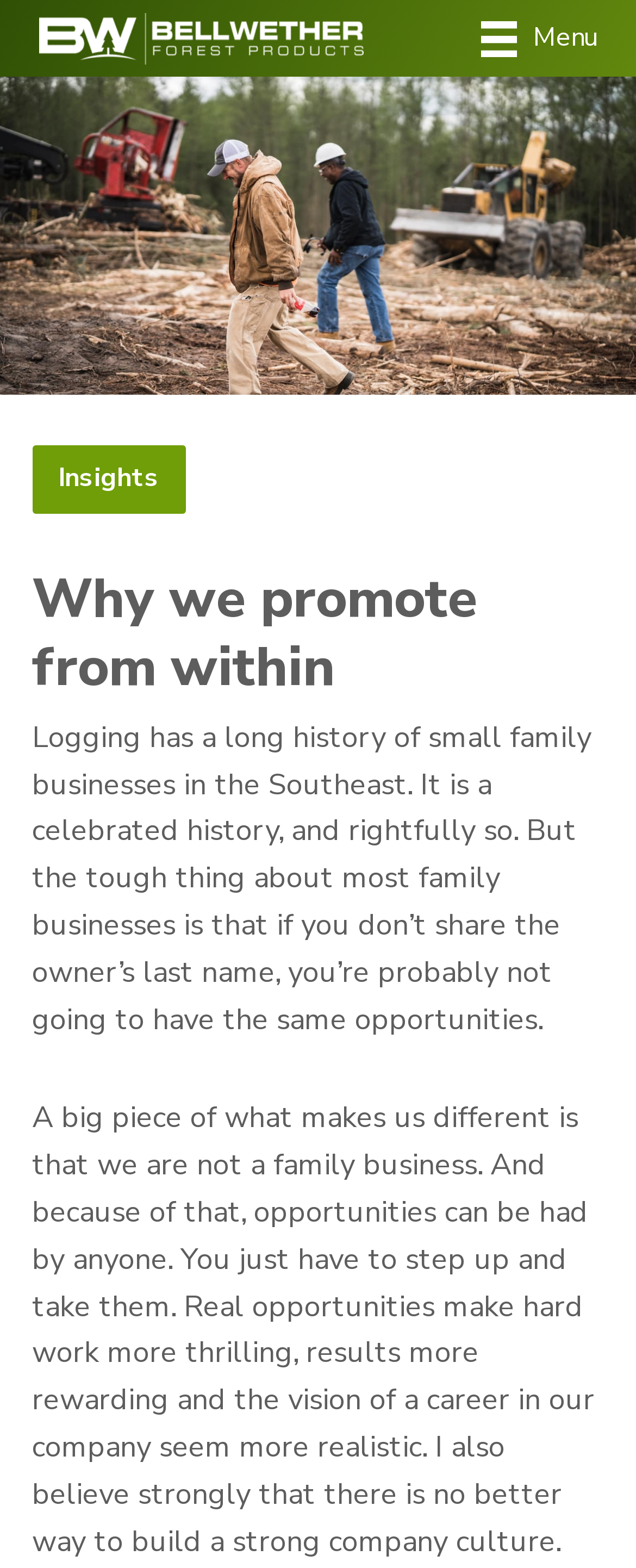Extract the primary header of the webpage and generate its text.

Why we promote from within